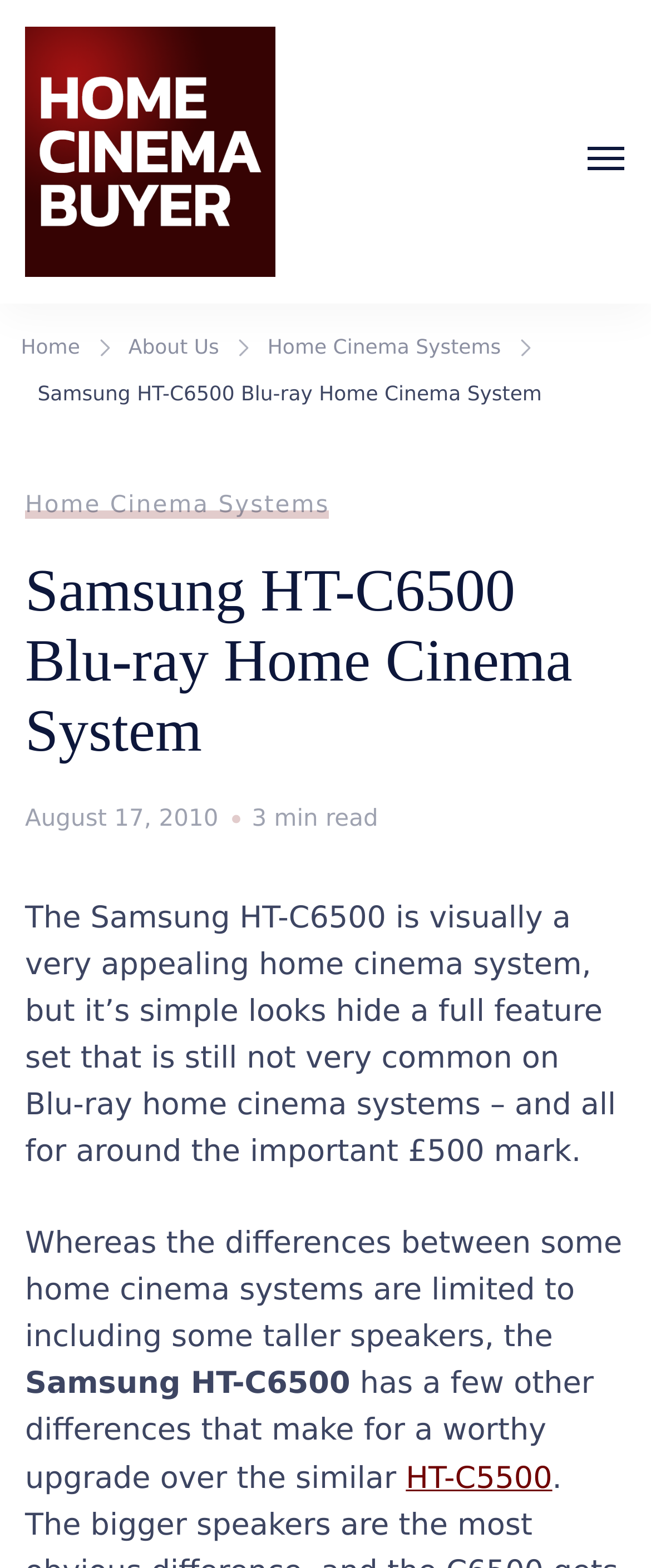Pinpoint the bounding box coordinates of the clickable element needed to complete the instruction: "Check the HT-C5500 link". The coordinates should be provided as four float numbers between 0 and 1: [left, top, right, bottom].

[0.623, 0.931, 0.848, 0.954]